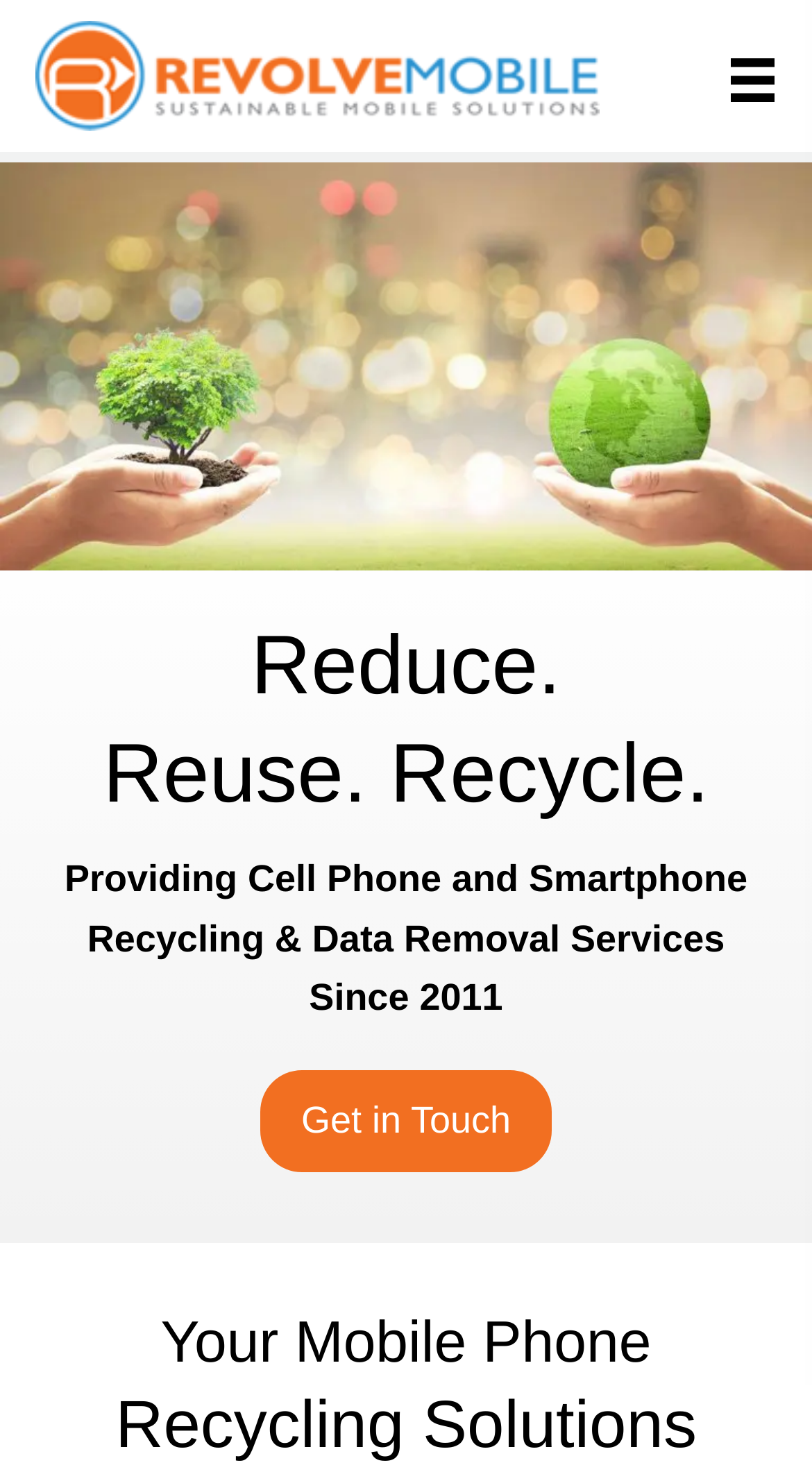Extract the primary headline from the webpage and present its text.

Your Mobile Phone
Recycling Solutions Online